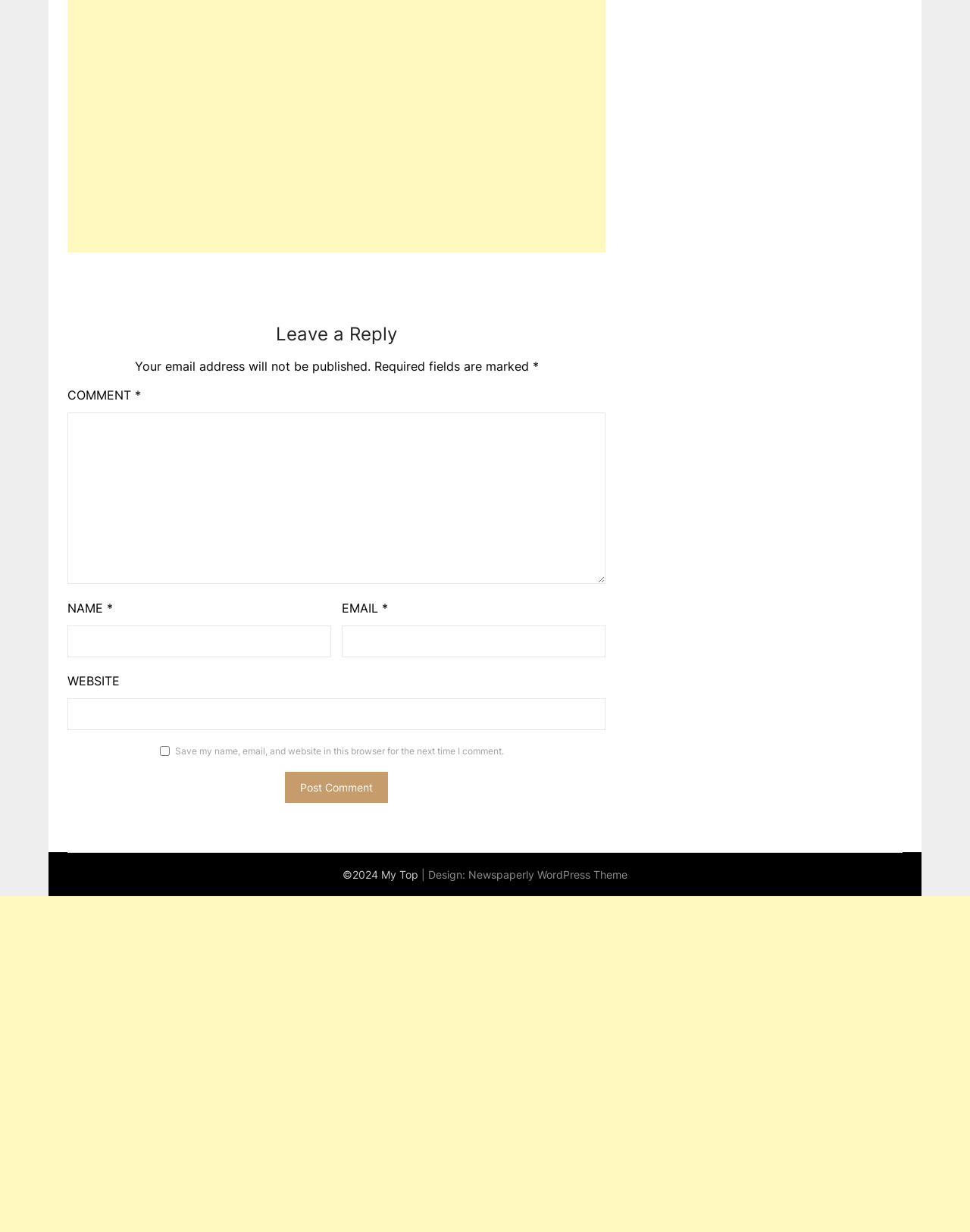Please identify the bounding box coordinates of the clickable region that I should interact with to perform the following instruction: "visit the Newspaperly WordPress Theme website". The coordinates should be expressed as four float numbers between 0 and 1, i.e., [left, top, right, bottom].

[0.483, 0.704, 0.647, 0.715]